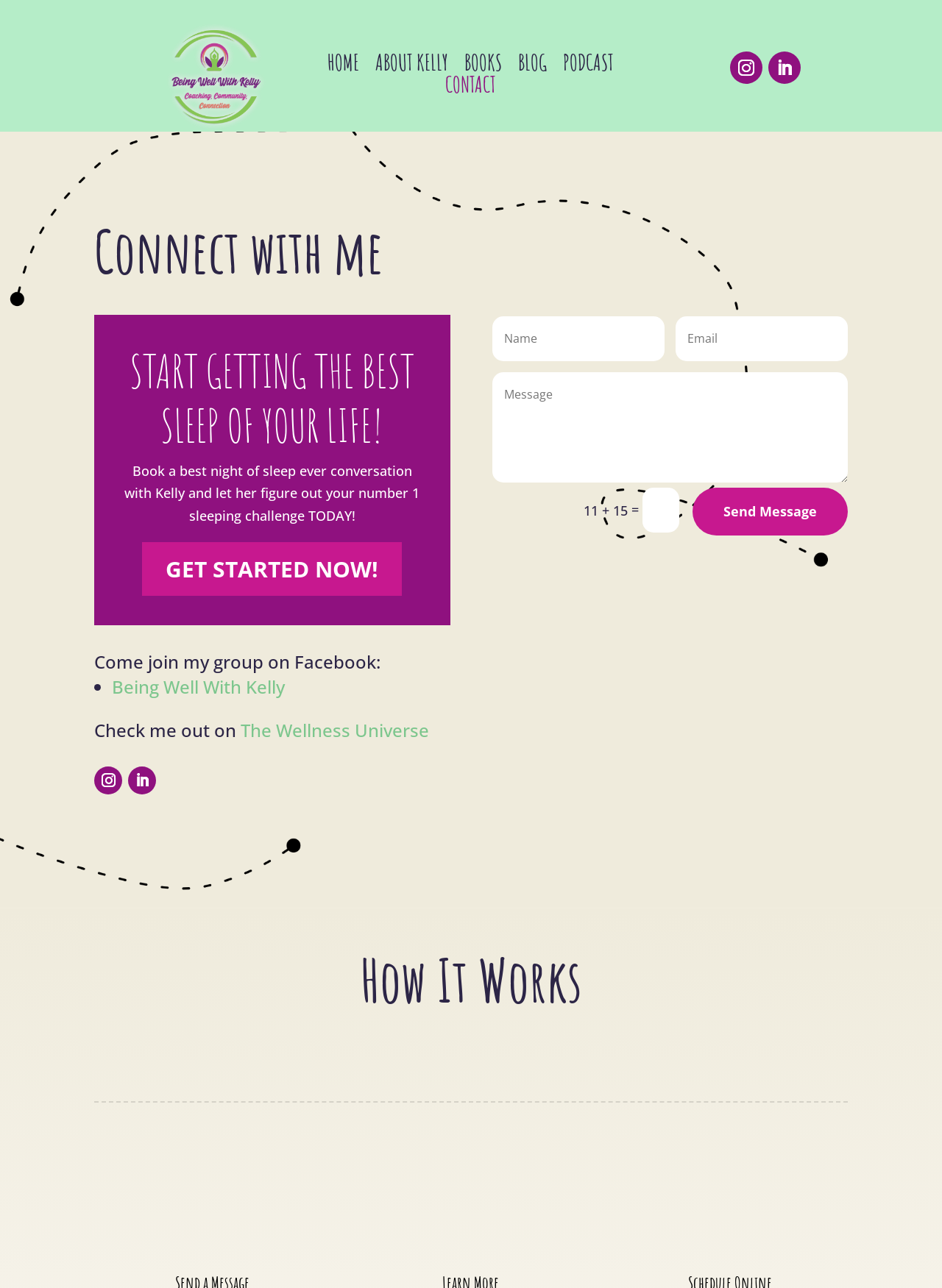Locate the bounding box coordinates of the element that should be clicked to fulfill the instruction: "Fill out the contact form".

[0.522, 0.246, 0.705, 0.28]